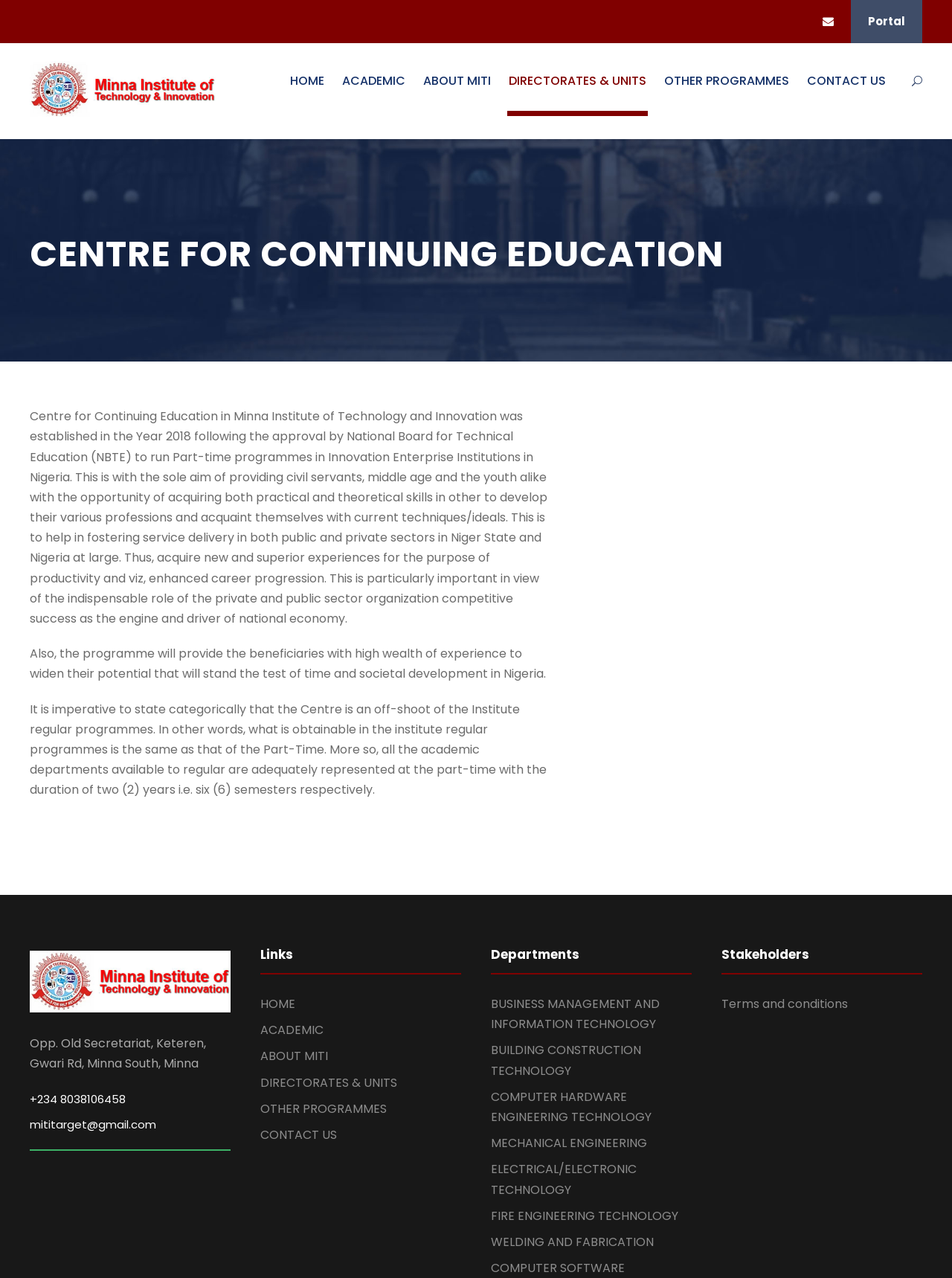Using the image as a reference, answer the following question in as much detail as possible:
What is the location of the Centre for Continuing Education?

The location of the Centre for Continuing Education can be found at the bottom of the webpage, which is Opp. Old Secretariat, Keteren, Gwari Rd, Minna South, Minna.